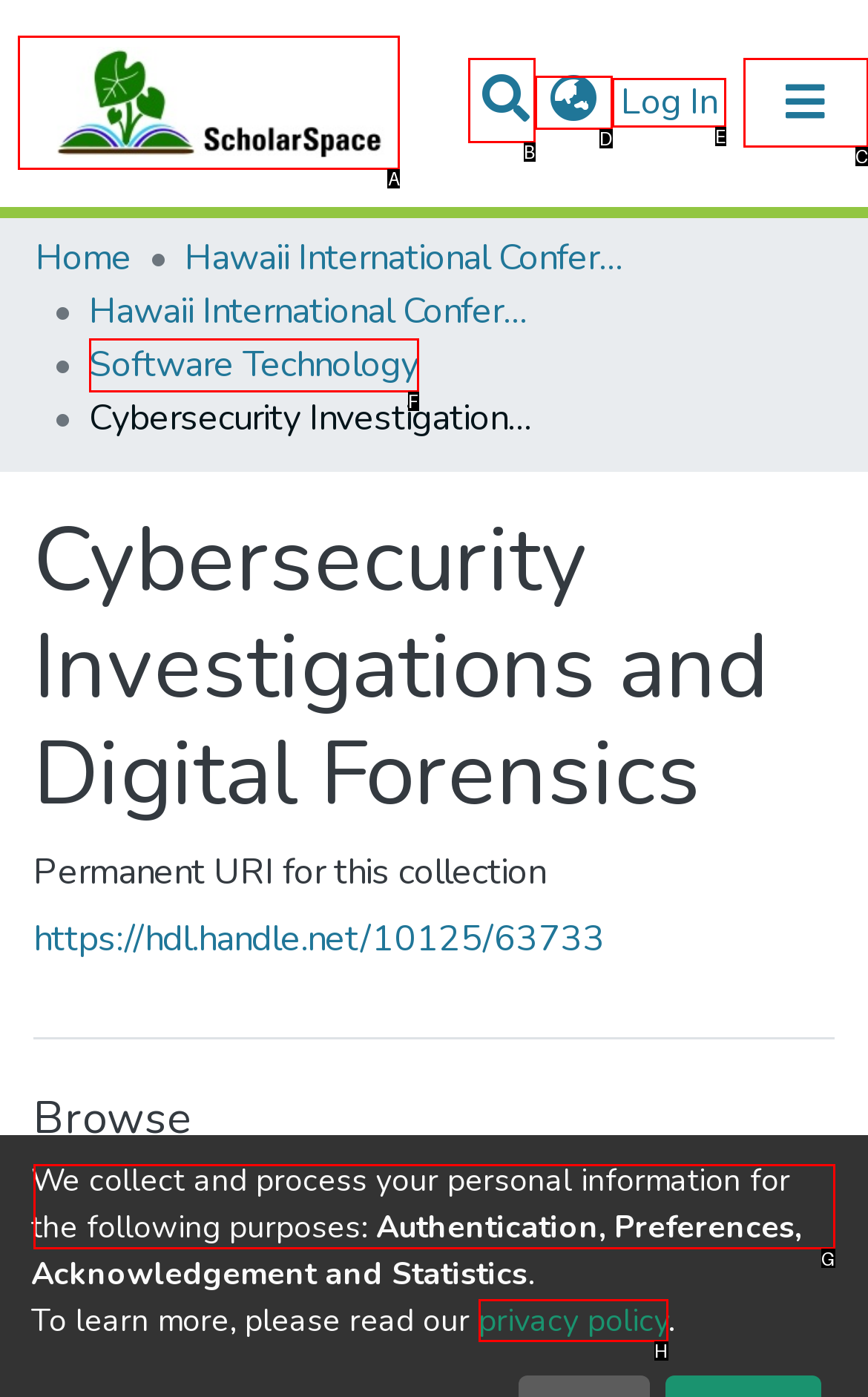Match the option to the description: Technical & Medical
State the letter of the correct option from the available choices.

None